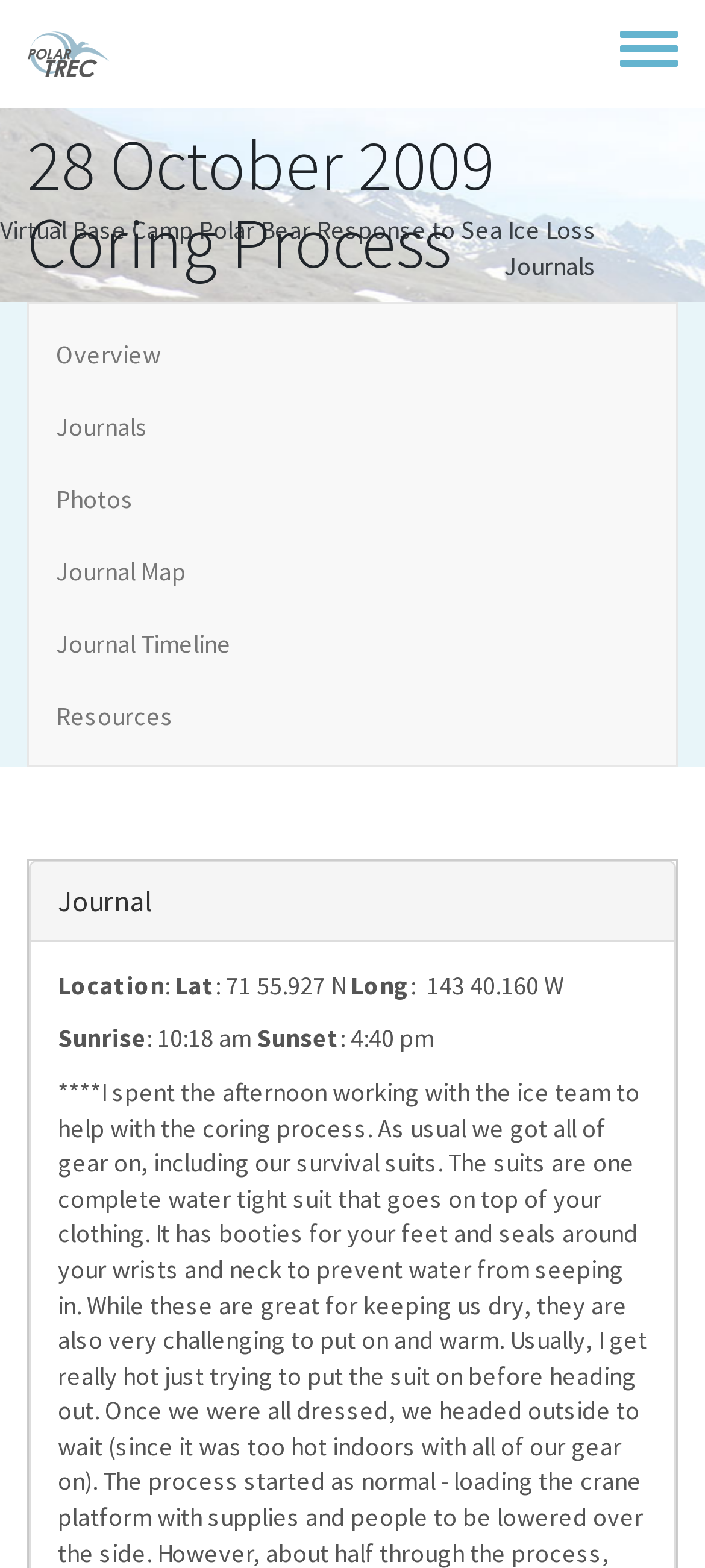Please identify the bounding box coordinates of the element's region that needs to be clicked to fulfill the following instruction: "Click on the 'Resources' link". The bounding box coordinates should consist of four float numbers between 0 and 1, i.e., [left, top, right, bottom].

[0.041, 0.433, 0.959, 0.479]